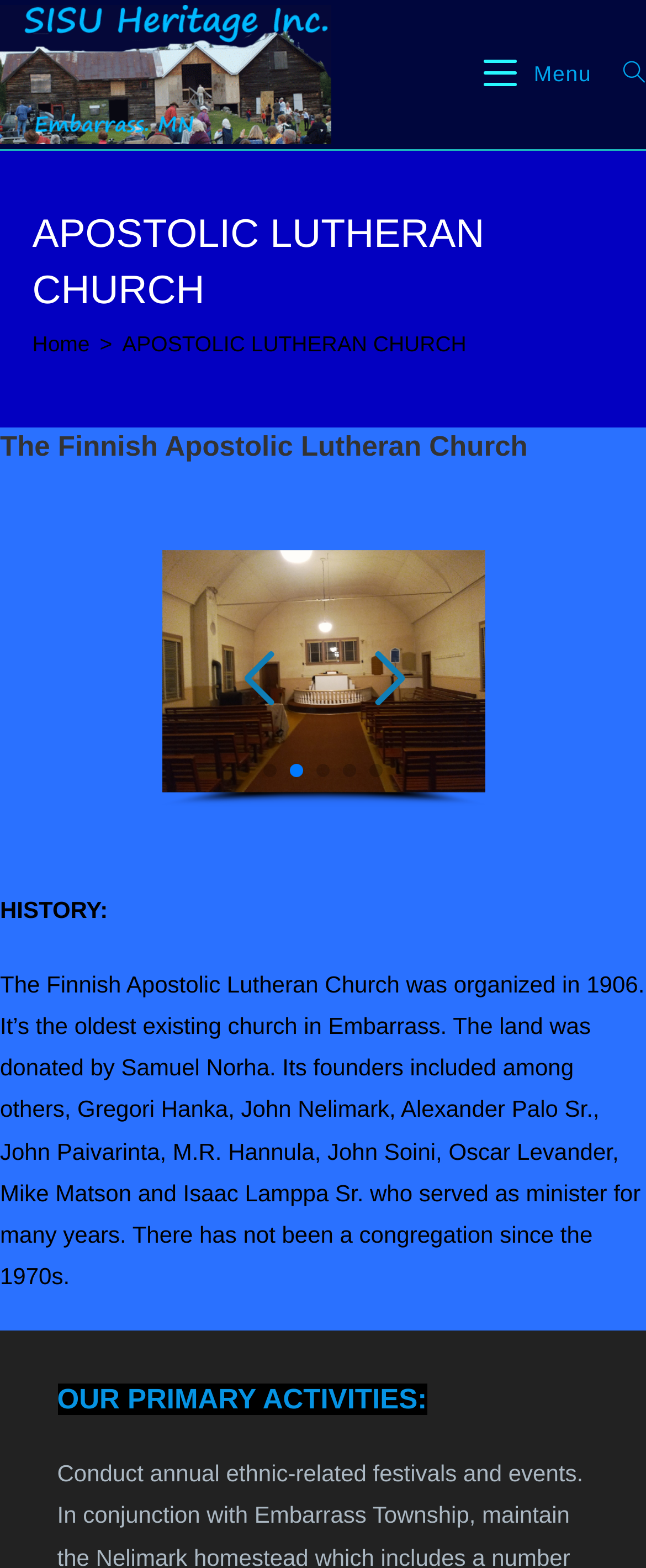Craft a detailed narrative of the webpage's structure and content.

The webpage is about the Apostolic Lutheran Church, specifically its SISU Heritage. At the top left, there is a logo with the text "SISU Heritage" and an image. On the top right, there are two links: "Mobile Menu" and "Search for:". 

Below the top section, there is a main content area that takes up most of the page. At the top of this area, there is a header section with the title "APOSTOLIC LUTHERAN CHURCH" and a navigation menu with breadcrumbs, showing the current page's location as "Home > APOSTOLIC LUTHERAN CHURCH".

Below the header, there is an article section that contains the main content. The article starts with a heading "The Finnish Apostolic Lutheran Church" and is followed by a series of seven images arranged horizontally. Below the images, there are seven buttons to navigate through the images, labeled "Go to slide 1" to "Go to slide 7". There is also a "Next slide" and "Previous slide" button.

Below the image section, there is a paragraph of text that describes the history of the Finnish Apostolic Lutheran Church, including its founding in 1906 and its founders. The text also mentions that there has not been a congregation since the 1970s.

Further down, there is a heading "OUR PRIMARY ACTIVITIES:" followed by a list item that describes one of the church's primary activities, which is to conduct annual ethnic-related festivals and events.